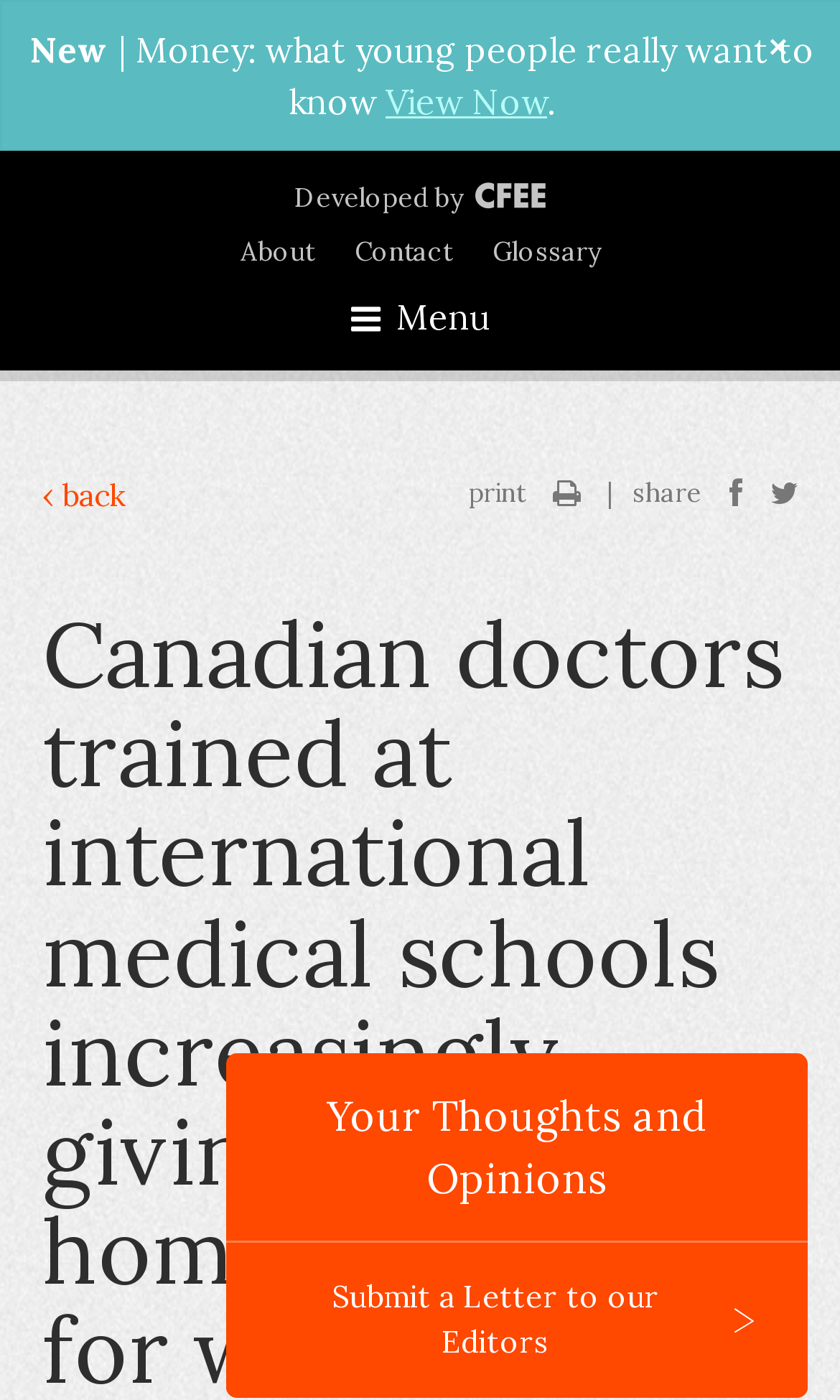Locate the primary headline on the webpage and provide its text.

Canadian doctors trained at international medical schools increasingly giving up on their home country for work